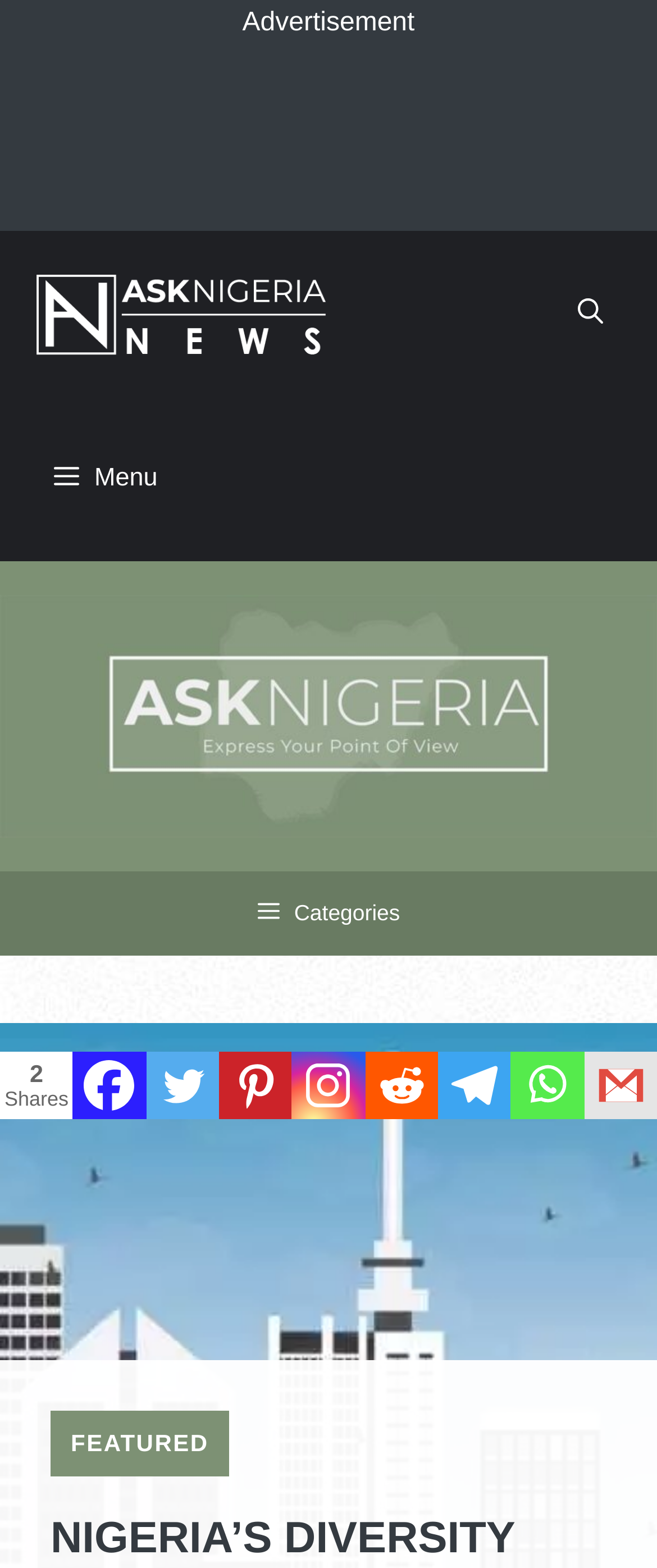Please identify the bounding box coordinates of the element's region that should be clicked to execute the following instruction: "Open search". The bounding box coordinates must be four float numbers between 0 and 1, i.e., [left, top, right, bottom].

[0.797, 0.147, 1.0, 0.253]